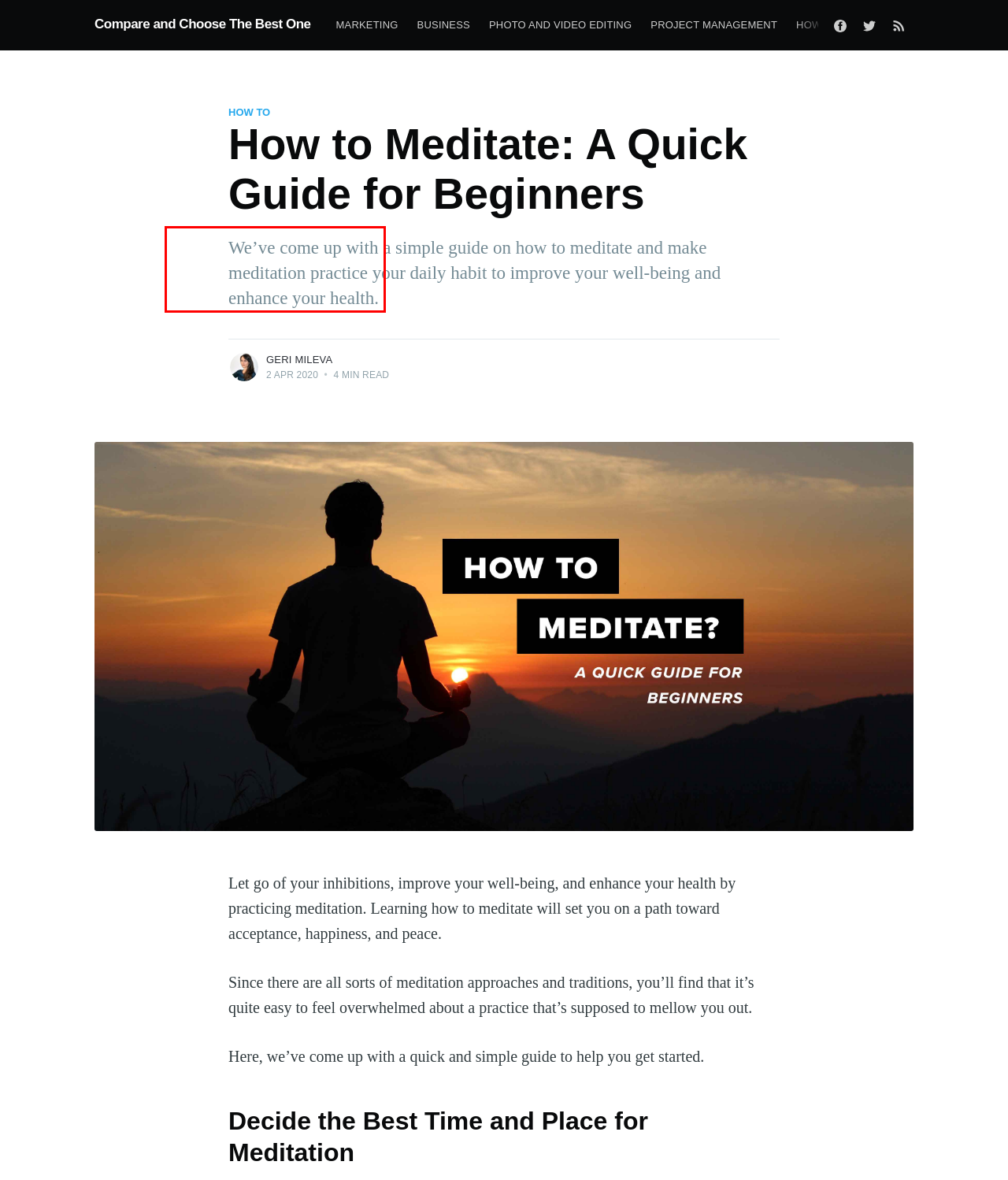There is a screenshot of a webpage with a red bounding box around a UI element. Please use OCR to extract the text within the red bounding box.

Gergana is a Prague-based HubSpot-certified marketer and full-time freelance writer. With almost 10 years of experience, she has amassed a colorful portfolio of pieces spanning multiple industries.